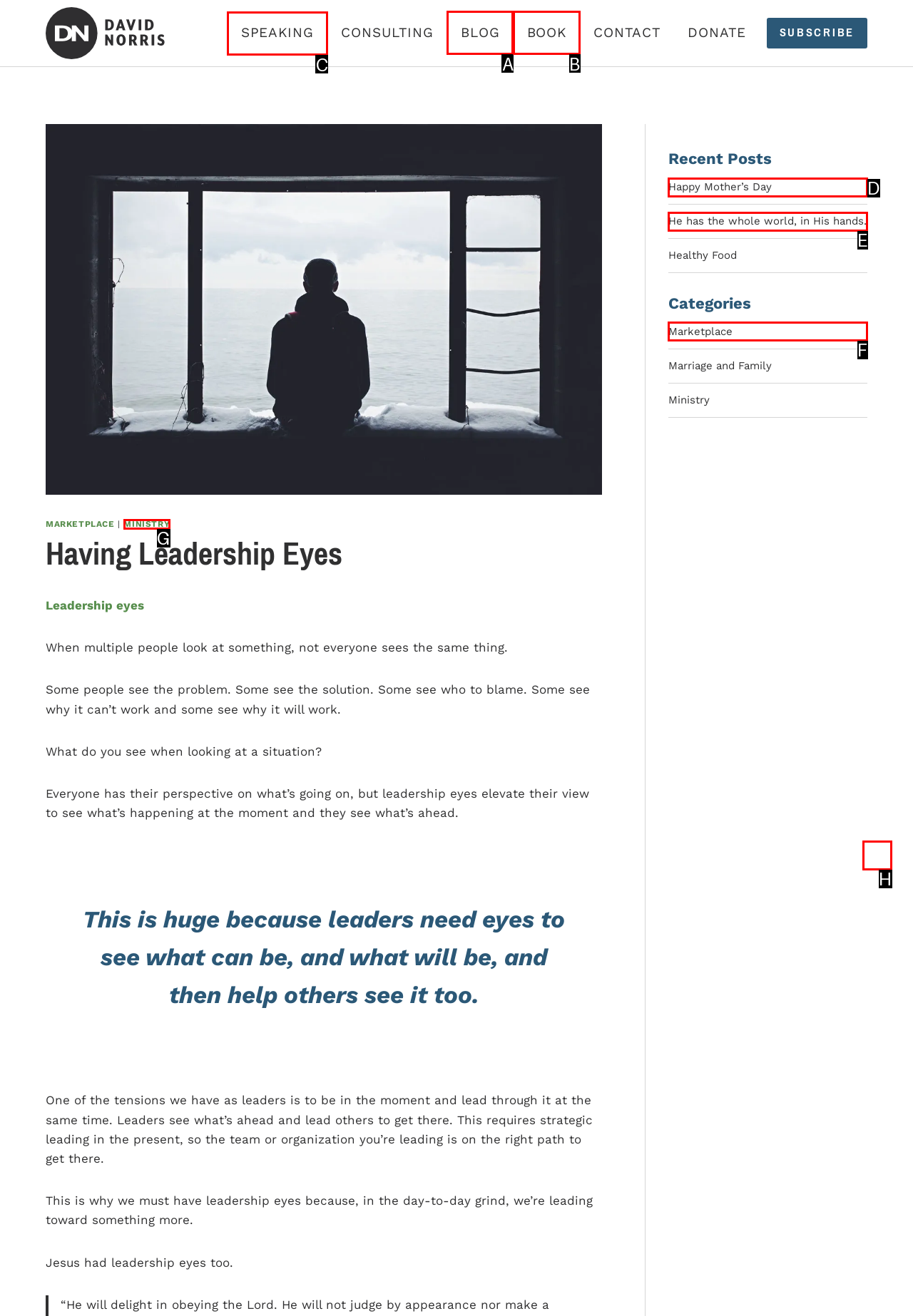Select the appropriate bounding box to fulfill the task: Visit the 'SPEAKING' page Respond with the corresponding letter from the choices provided.

C